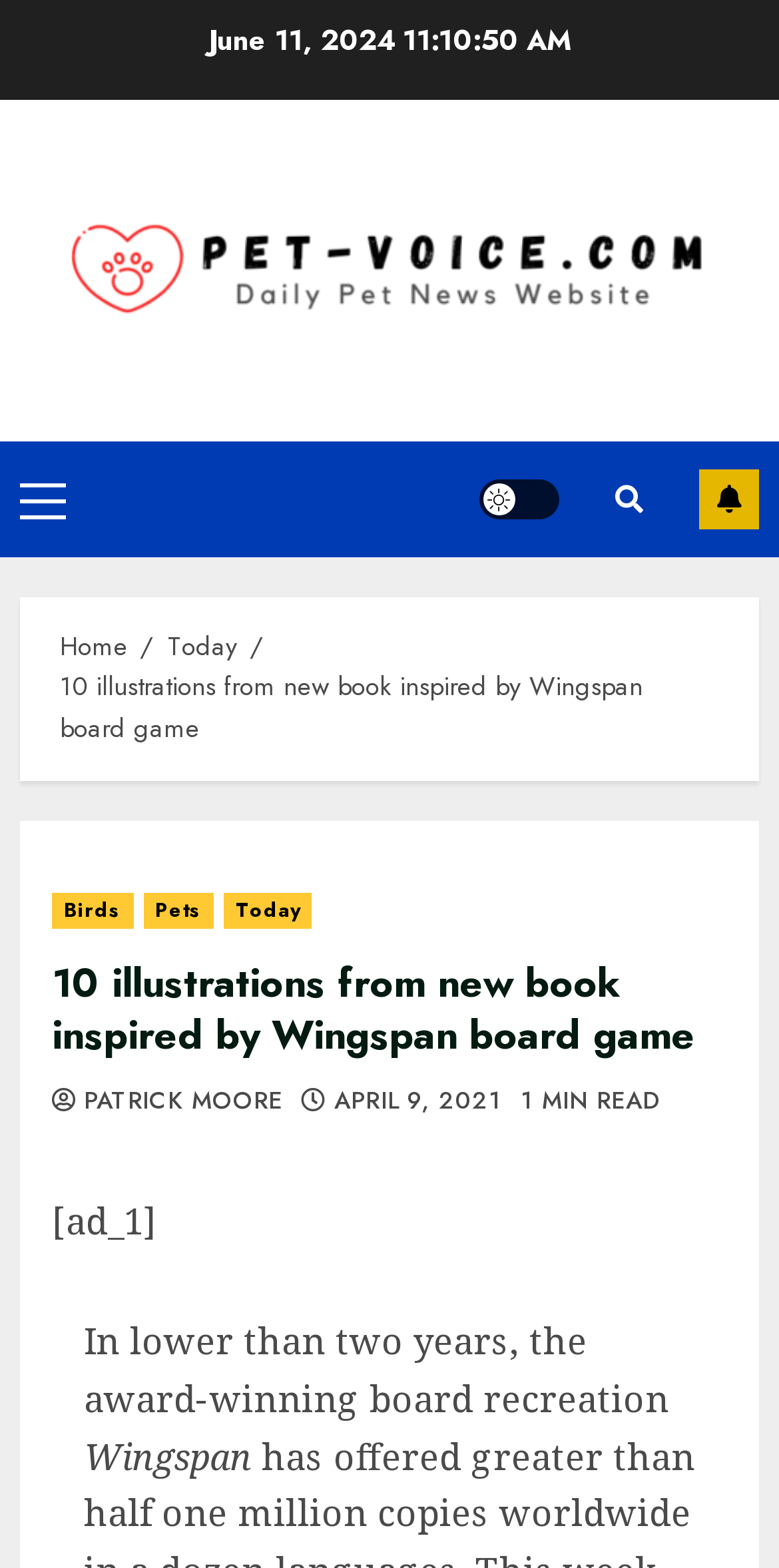Please identify the bounding box coordinates of the element on the webpage that should be clicked to follow this instruction: "Click on the 'PATRICK MOORE' link". The bounding box coordinates should be given as four float numbers between 0 and 1, formatted as [left, top, right, bottom].

[0.108, 0.693, 0.363, 0.714]